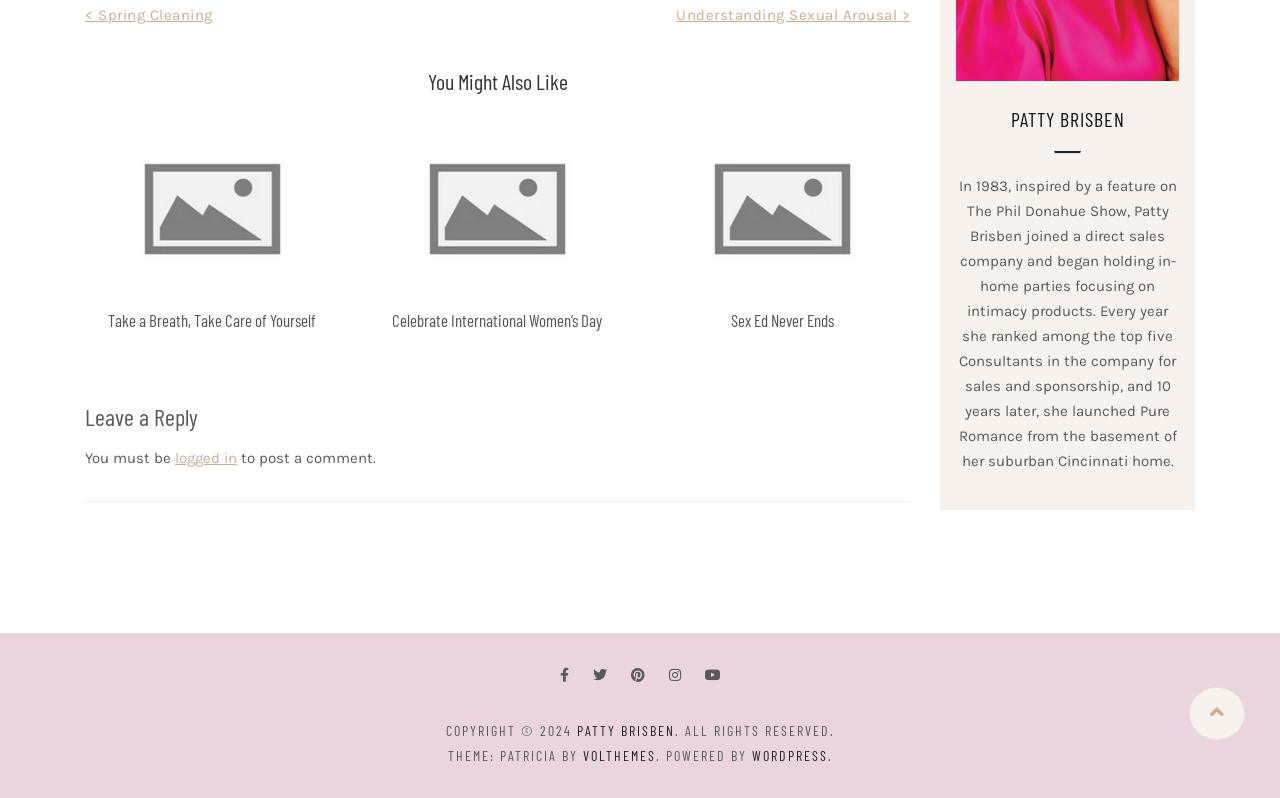Predict the bounding box coordinates for the UI element described as: "Share Share on Facebook". The coordinates should be four float numbers between 0 and 1, presented as [left, top, right, bottom].

None